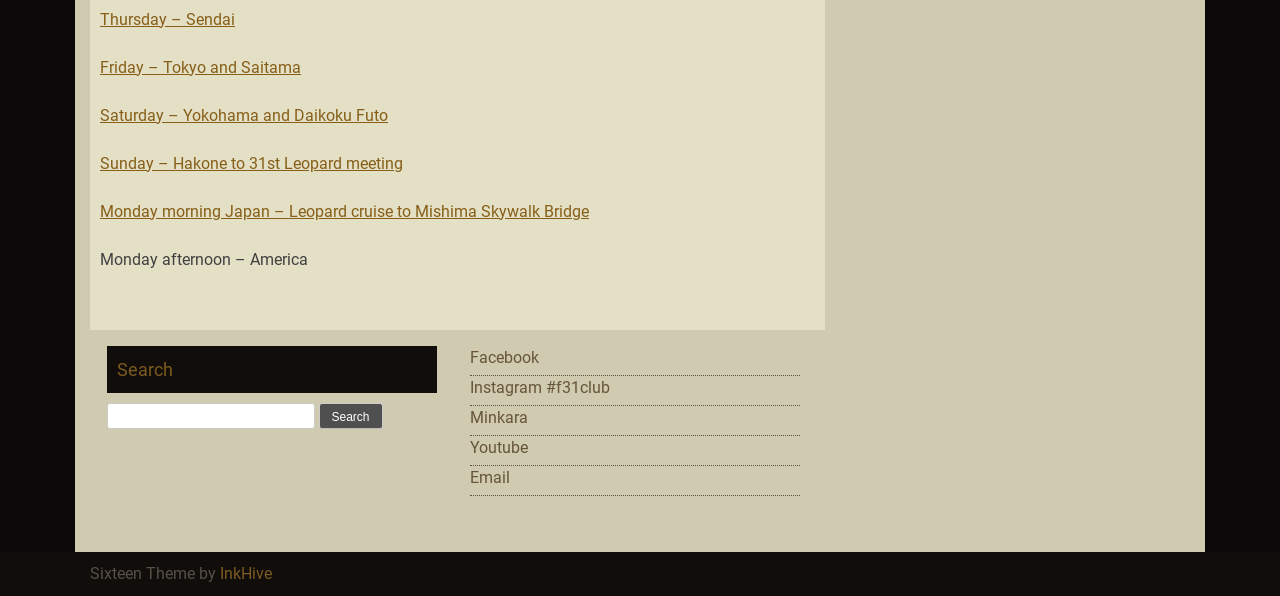What is the theme of the webpage?
Kindly give a detailed and elaborate answer to the question.

The StaticText at the bottom of the webpage reads 'Sixteen Theme by InkHive', which indicates that the theme of the webpage is Sixteen Theme.